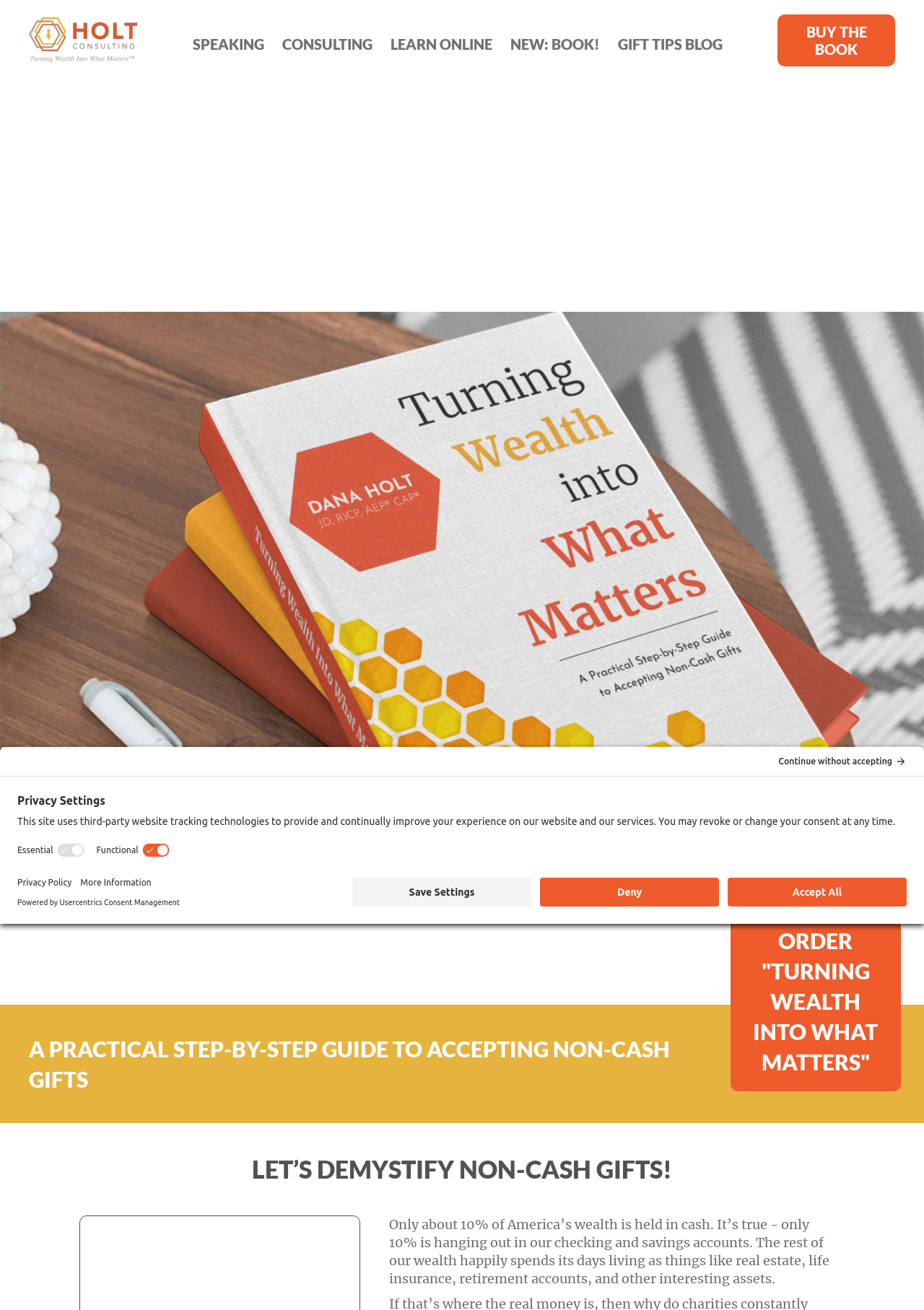What is the purpose of the 'Privacy Settings' dialog?
Please answer the question with a detailed response using the information from the screenshot.

The 'Privacy Settings' dialog is a modal window that allows users to manage website tracking technologies, as stated in the text 'This site uses third-party website tracking technologies to provide and continually improve your experience on our website and our services. You may revoke or change your consent at any time'.